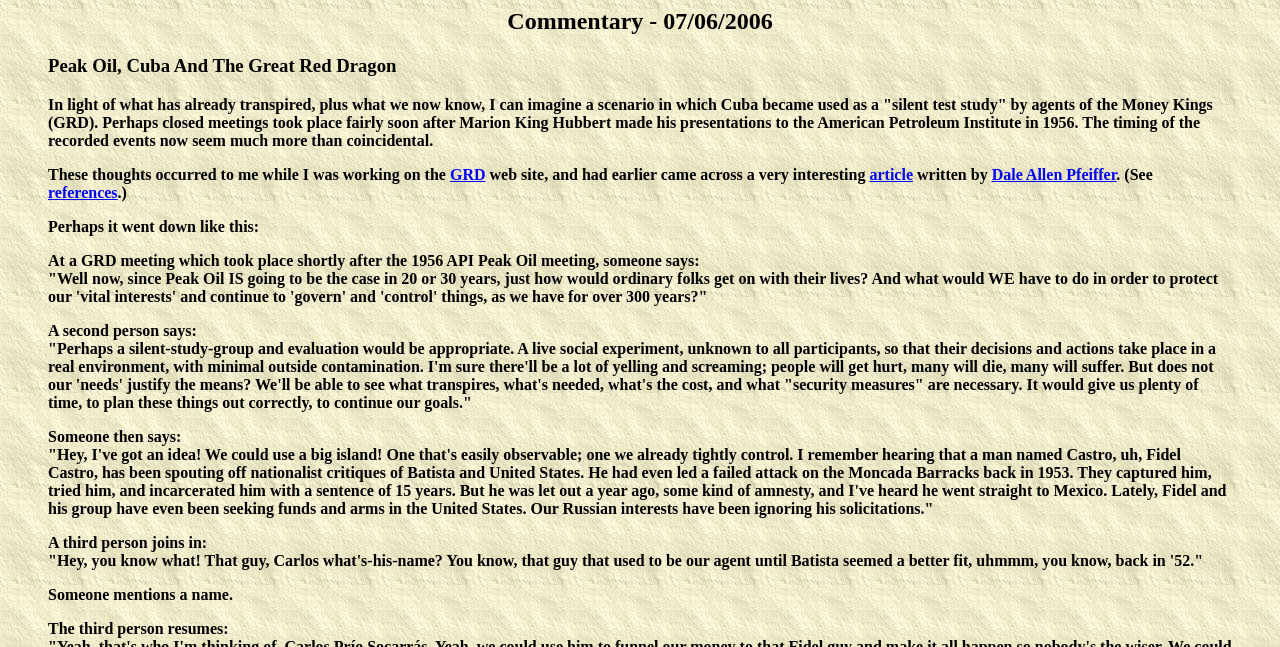Extract the bounding box coordinates for the described element: "Search". The coordinates should be represented as four float numbers between 0 and 1: [left, top, right, bottom].

None